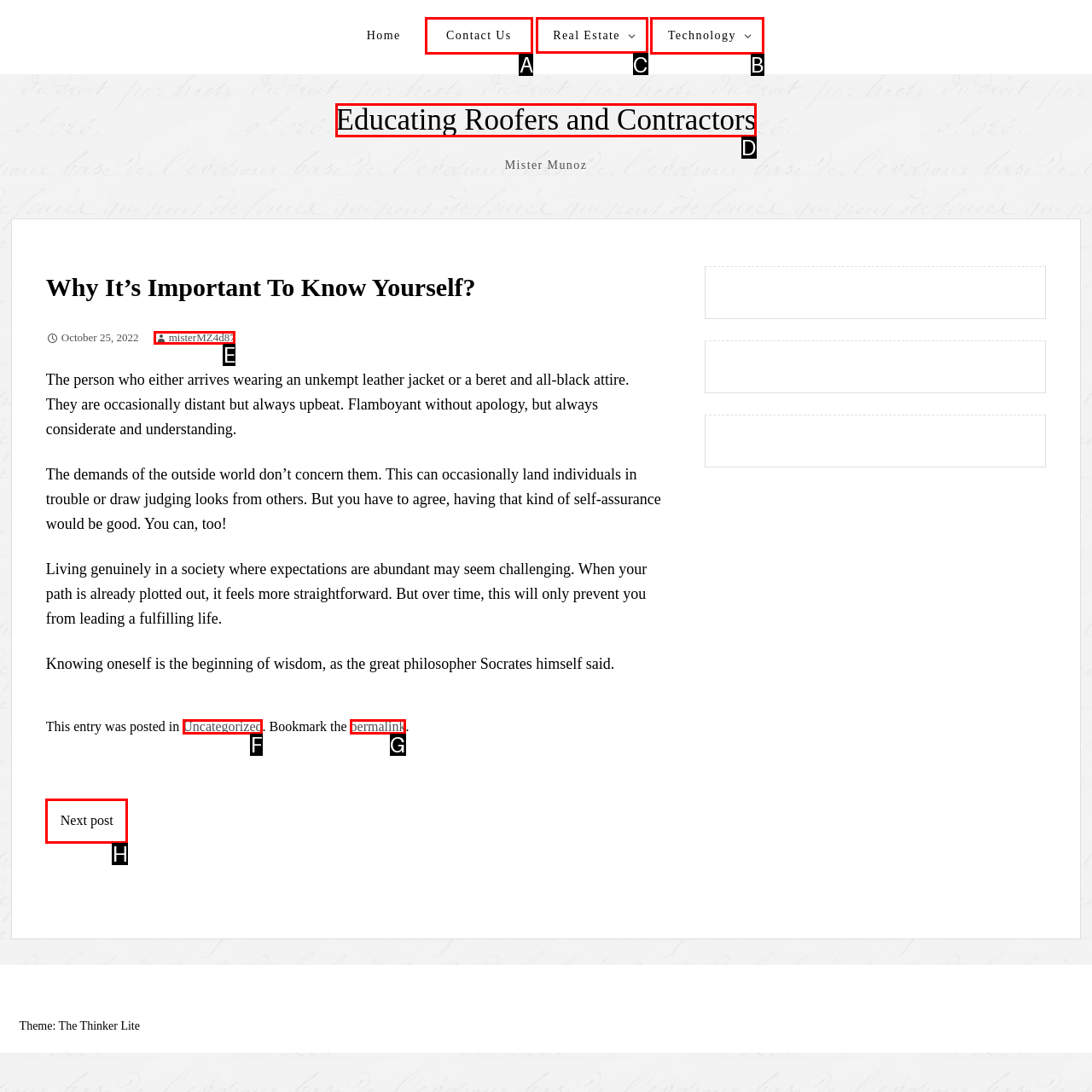Choose the HTML element you need to click to achieve the following task: Click on Products
Respond with the letter of the selected option from the given choices directly.

None